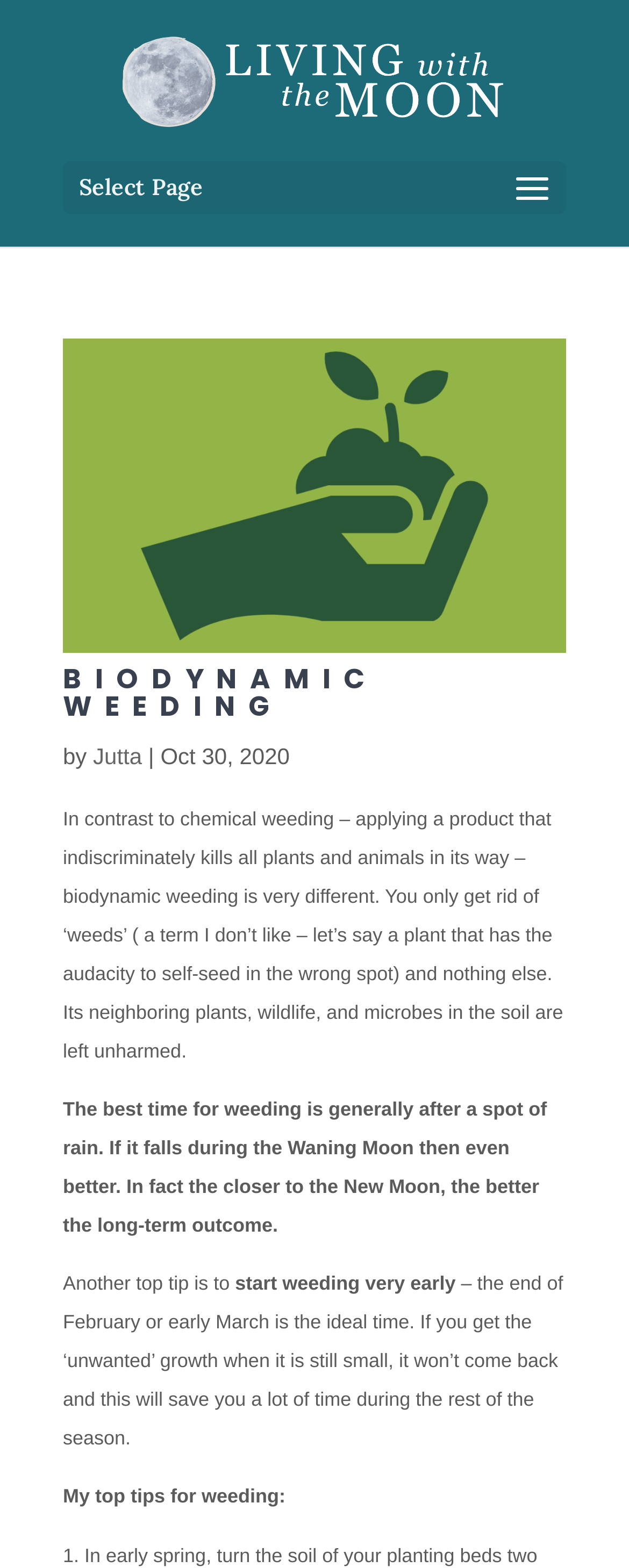Respond to the question below with a single word or phrase: Who is the author of the article 'Biodynamic Weeding'?

Jutta